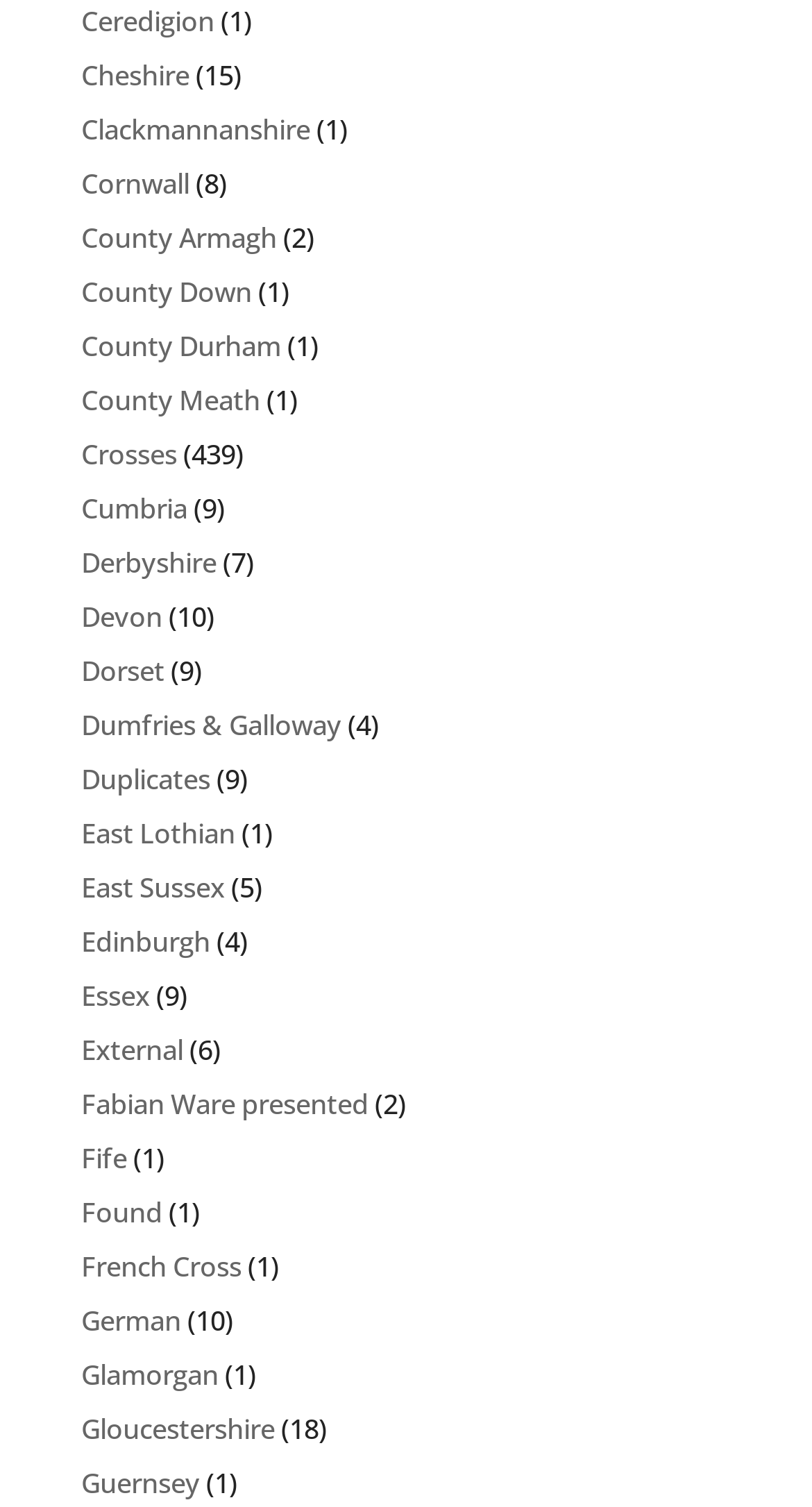Please identify the bounding box coordinates of the area I need to click to accomplish the following instruction: "View County Armagh".

[0.1, 0.146, 0.341, 0.17]